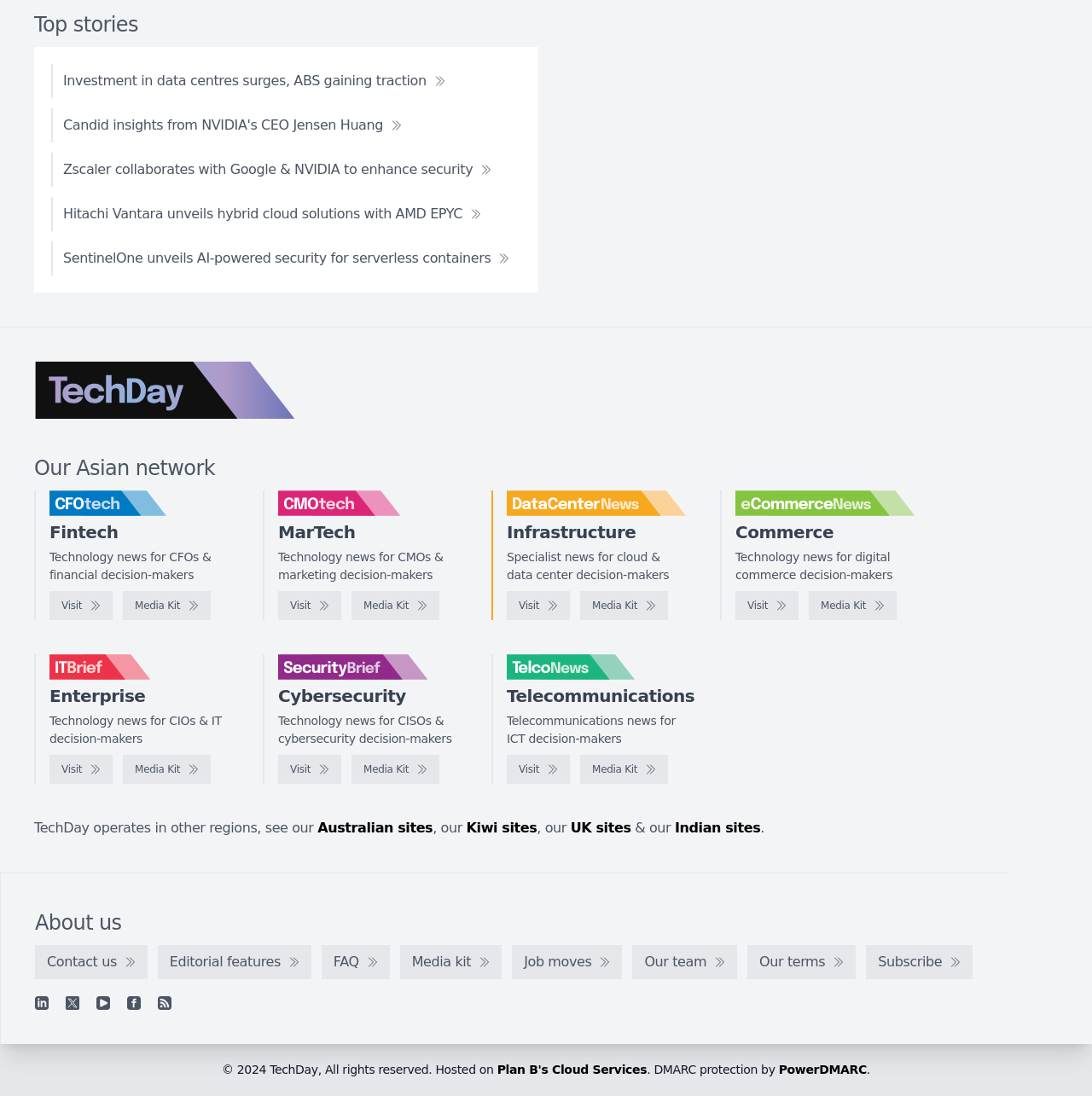Provide a brief response to the question using a single word or phrase: 
What is the region mentioned in the bottom section of the webpage?

Australia, New Zealand, UK, and India